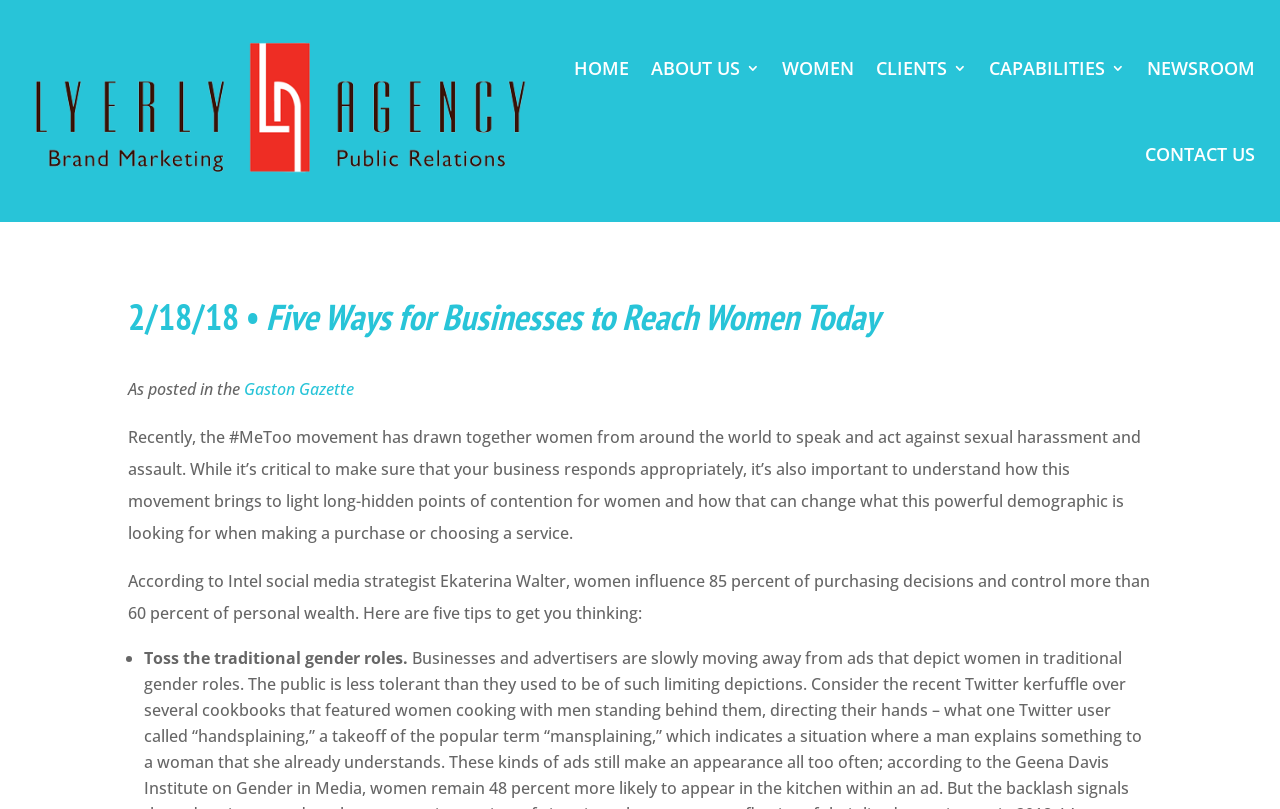Who is mentioned in the article?
Please use the visual content to give a single word or phrase answer.

Ekaterina Walter